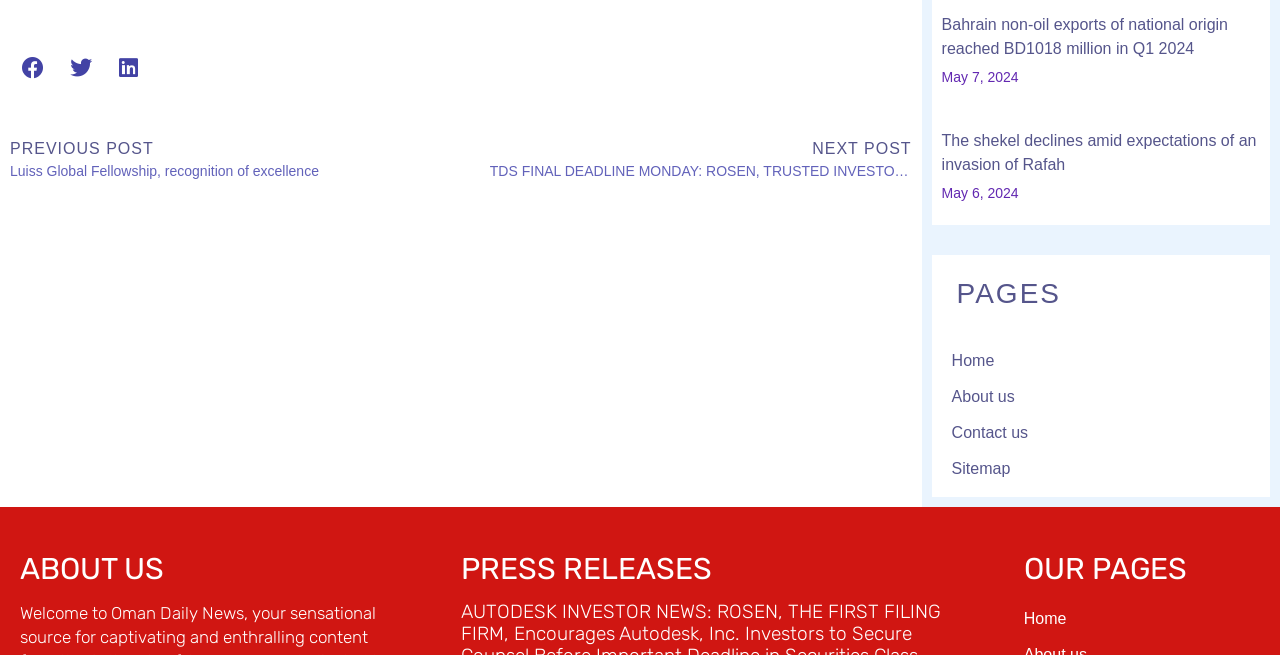Using the provided description: "aria-label="Share on twitter"", find the bounding box coordinates of the corresponding UI element. The output should be four float numbers between 0 and 1, in the format [left, top, right, bottom].

[0.045, 0.069, 0.08, 0.138]